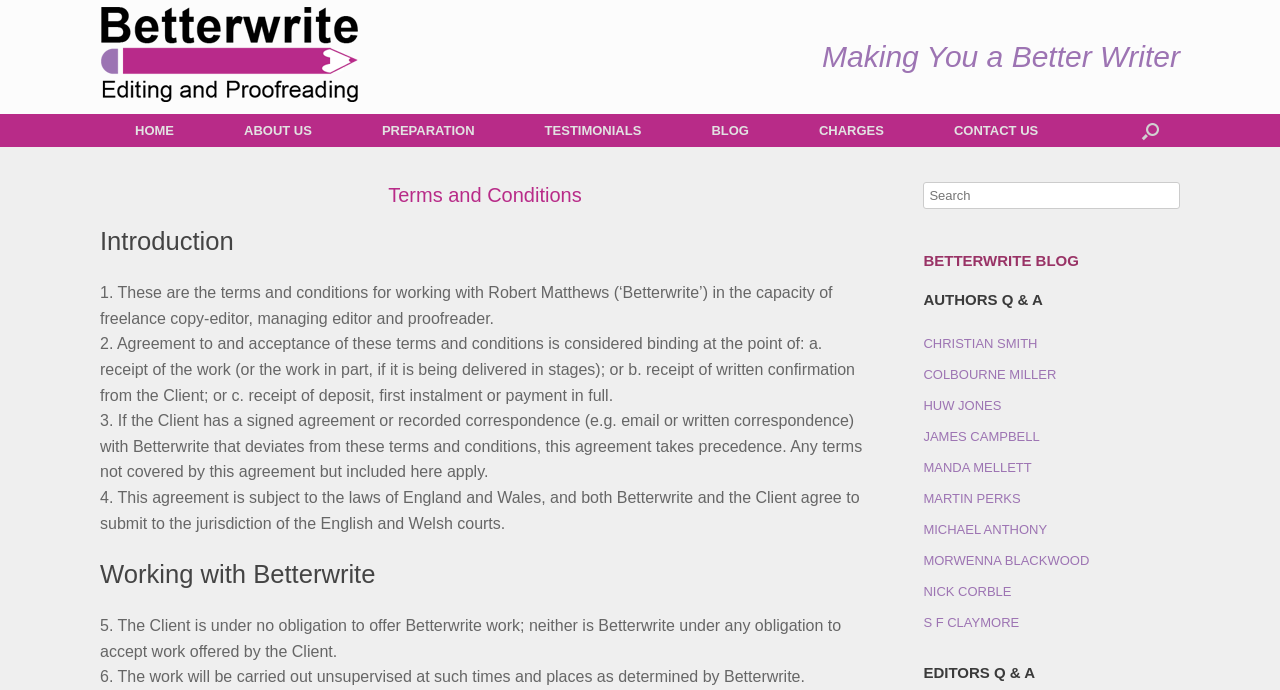Locate the bounding box of the UI element described in the following text: "MORWENNA BLACKWOOD".

[0.721, 0.801, 0.851, 0.822]